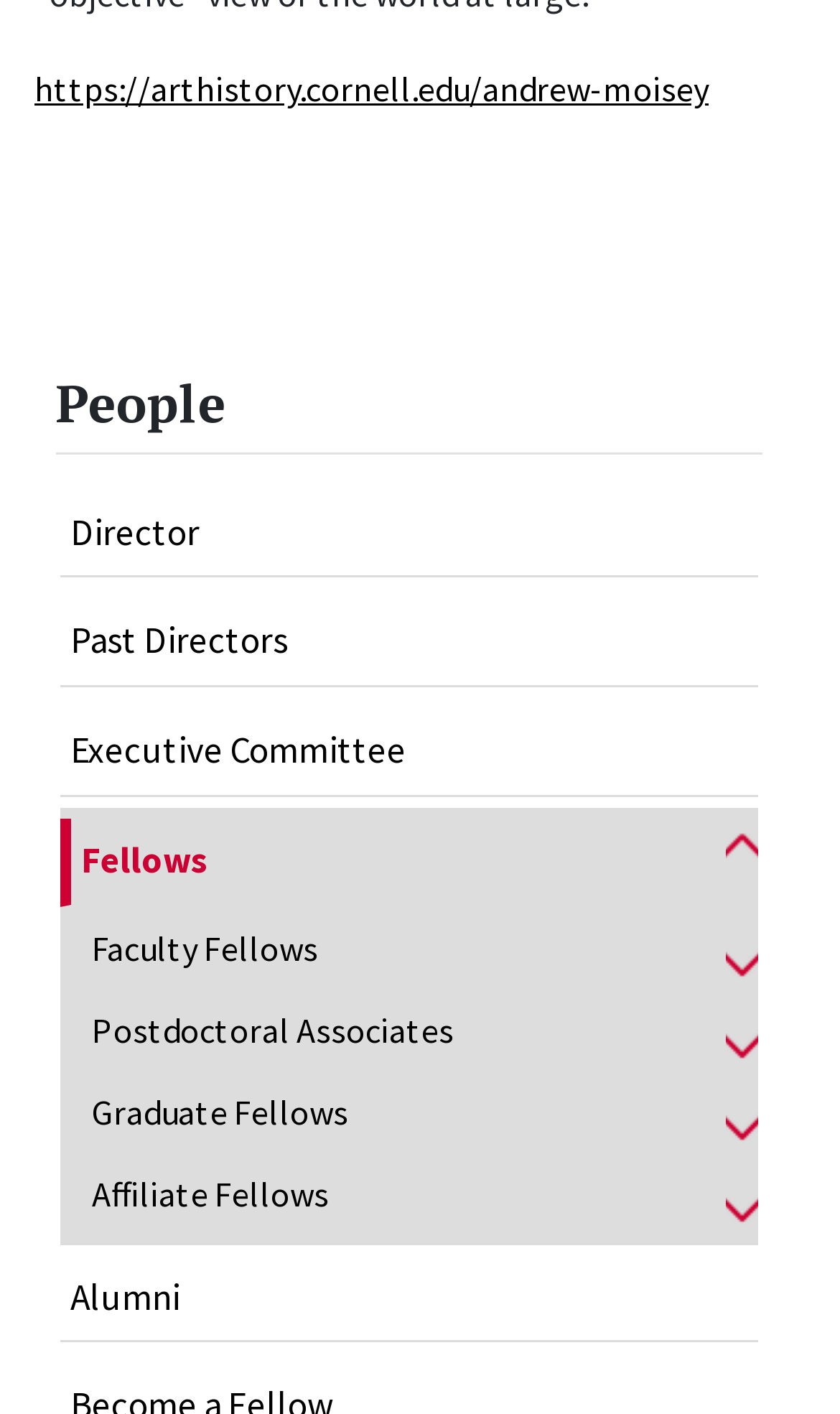Could you provide the bounding box coordinates for the portion of the screen to click to complete this instruction: "Toggle accordion menu"?

[0.865, 0.579, 0.904, 0.639]